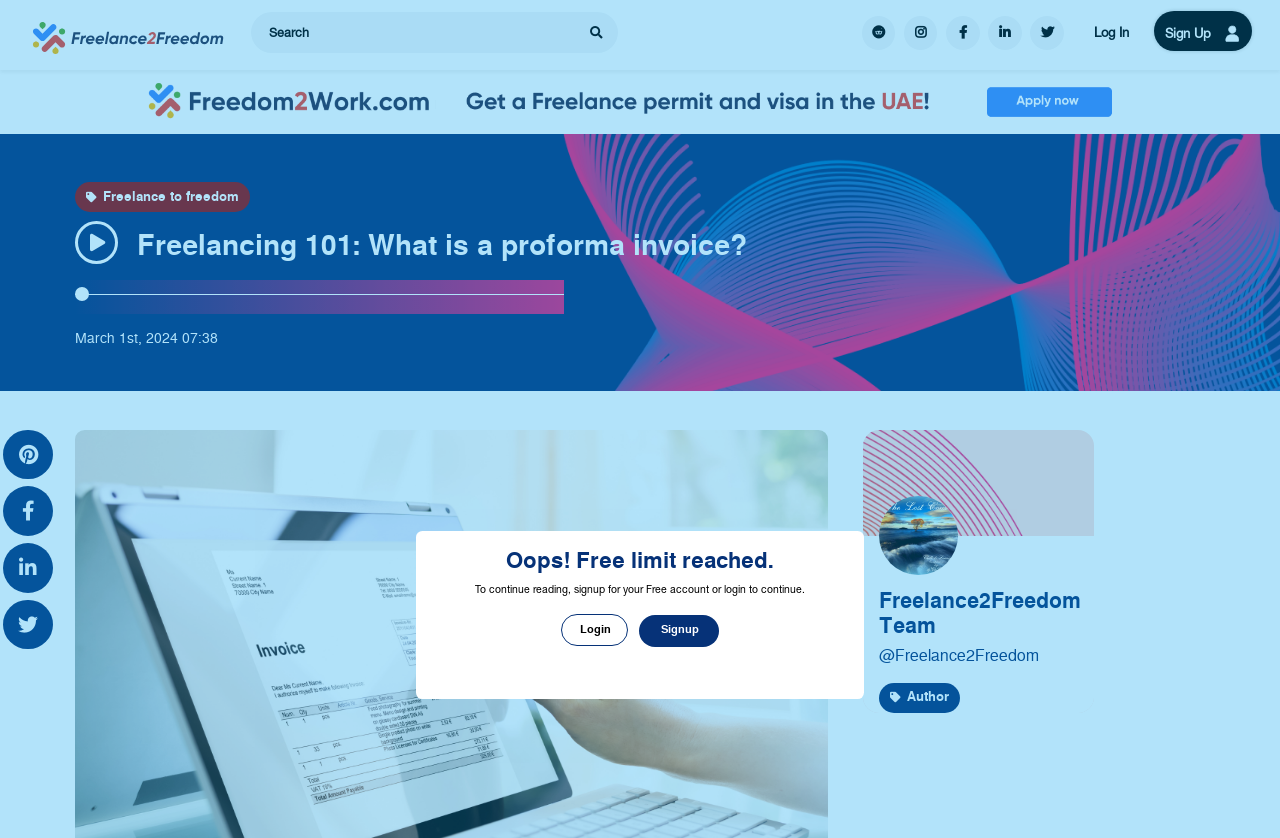Predict the bounding box of the UI element that fits this description: " accounts".

[0.27, 0.365, 0.362, 0.411]